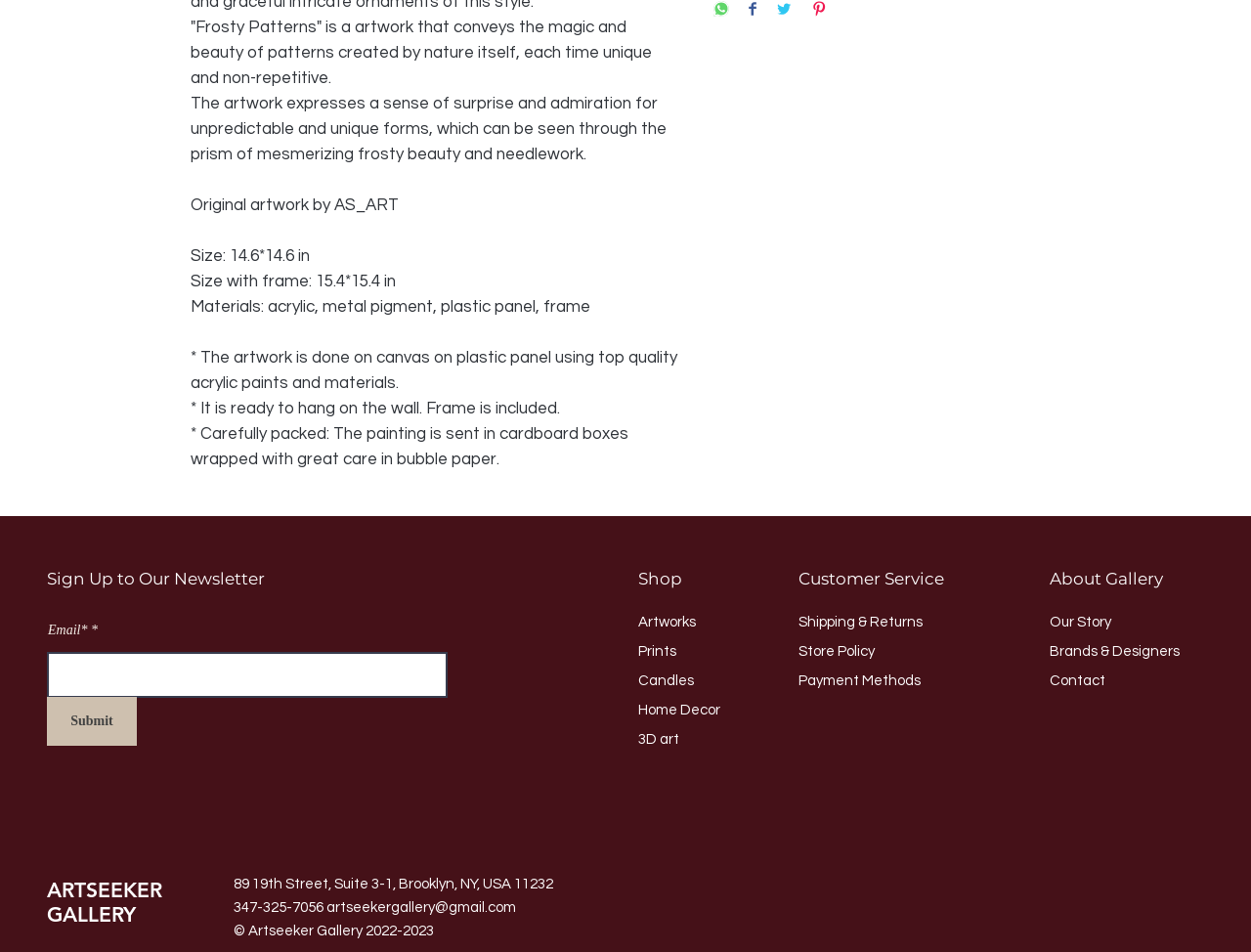Find the bounding box coordinates of the element's region that should be clicked in order to follow the given instruction: "Visit the 'GUIDES' section". The coordinates should consist of four float numbers between 0 and 1, i.e., [left, top, right, bottom].

None